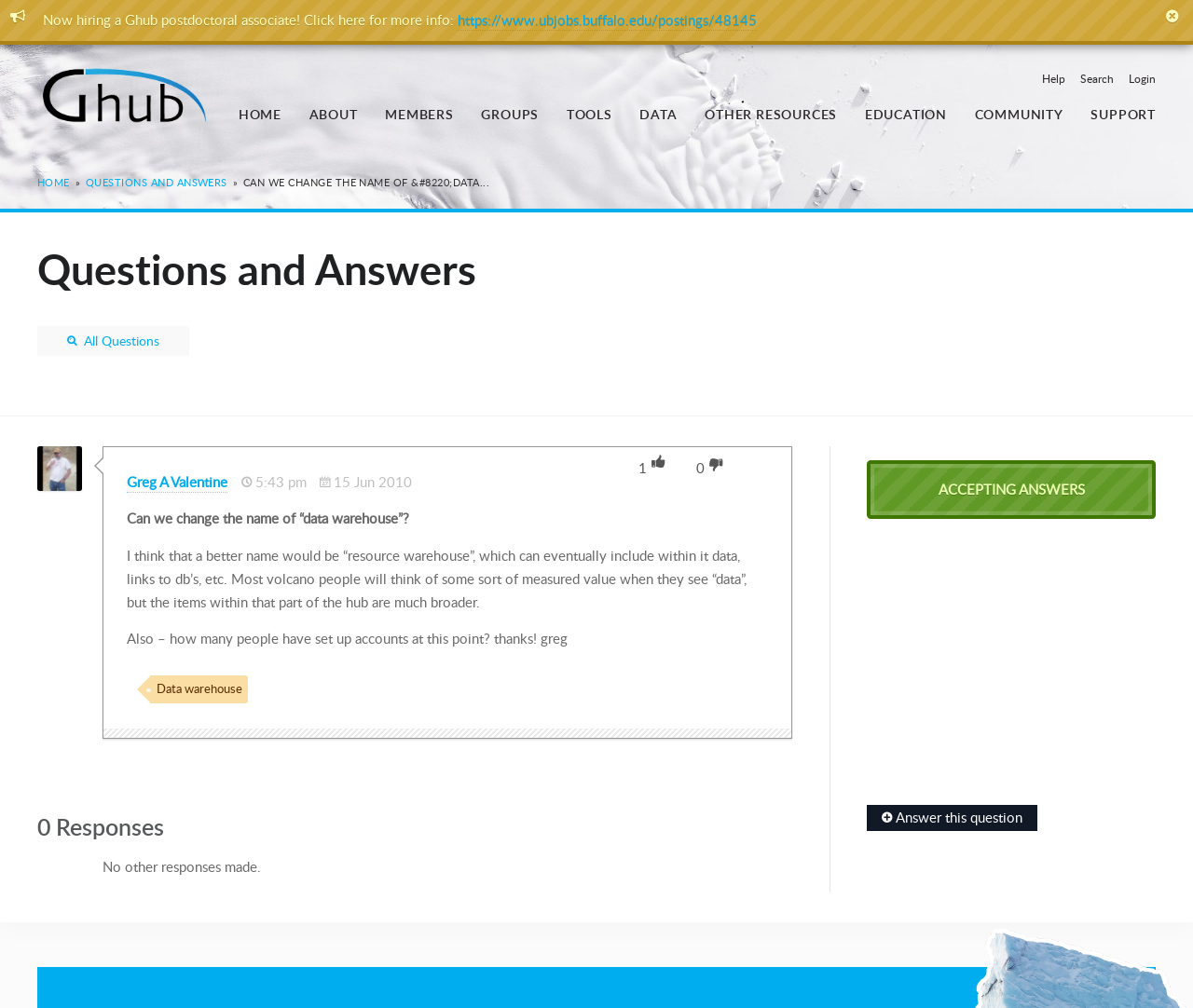Extract the bounding box coordinates for the UI element described by the text: "Answer this question". The coordinates should be in the form of [left, top, right, bottom] with values between 0 and 1.

[0.727, 0.799, 0.87, 0.825]